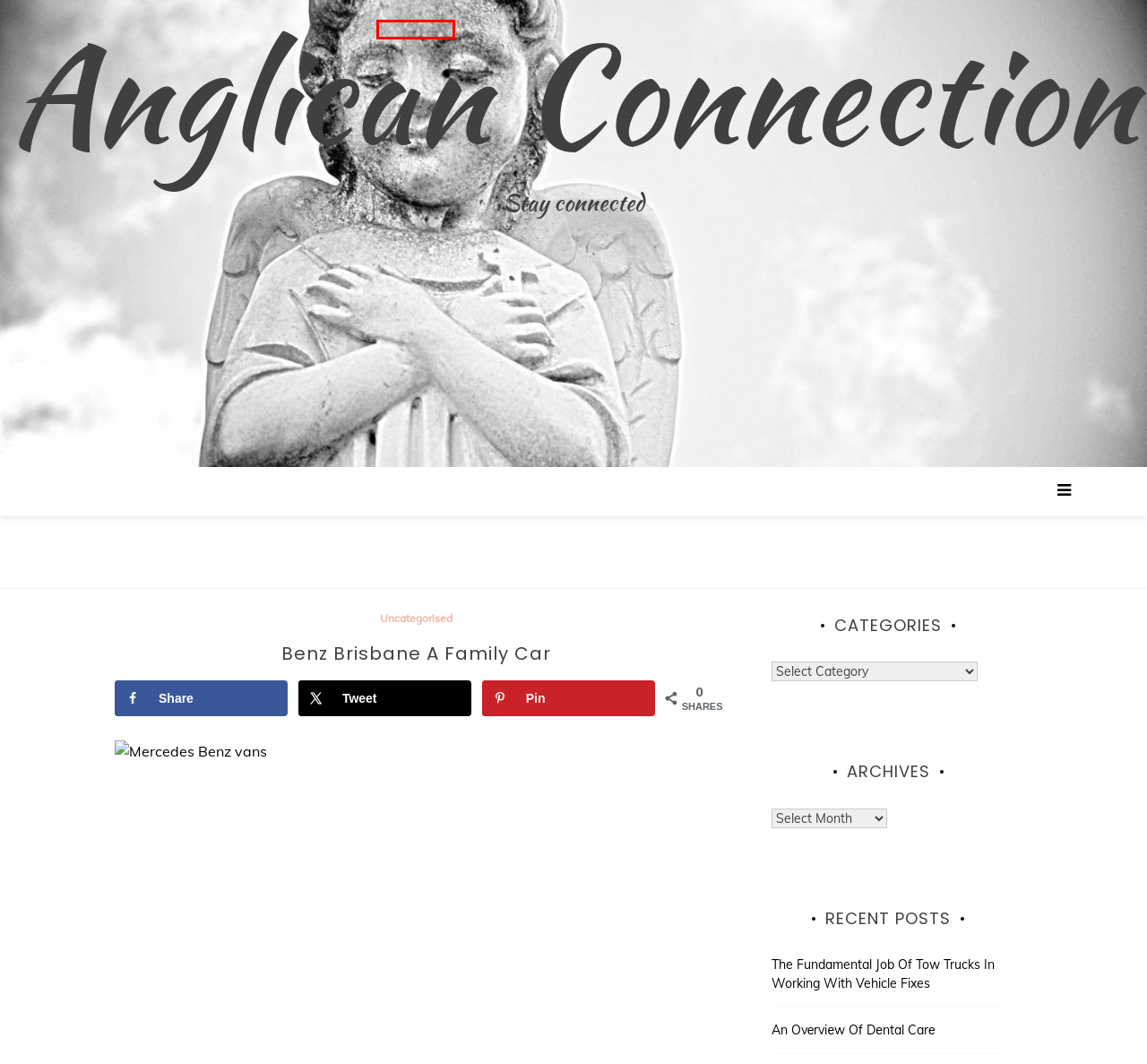You are given a screenshot of a webpage with a red rectangle bounding box. Choose the best webpage description that matches the new webpage after clicking the element in the bounding box. Here are the candidates:
A. The Fundamental Job Of Tow Trucks In Working With Vehicle Fixes – Anglican Connection
B. Everything You Need To Know About Car Service Tingalpa – Anglican Connection
C. Vintage & Classic Car Hire Brisbane, Gold Coast Sunshine Coast
D. An Ovеrviеw Of Dеntal Carе – Anglican Connection
E. Uncategorised – Anglican Connection
F. Mercedes Benz Vans Brisbane, Gold Coast, Sunshine Coast
G. We Provide A Delightful Sydney Elopement Wedding Service Area – Anglican Connection
H. Medical Staff In Healthcare Waterloo – Anglican Connection

E